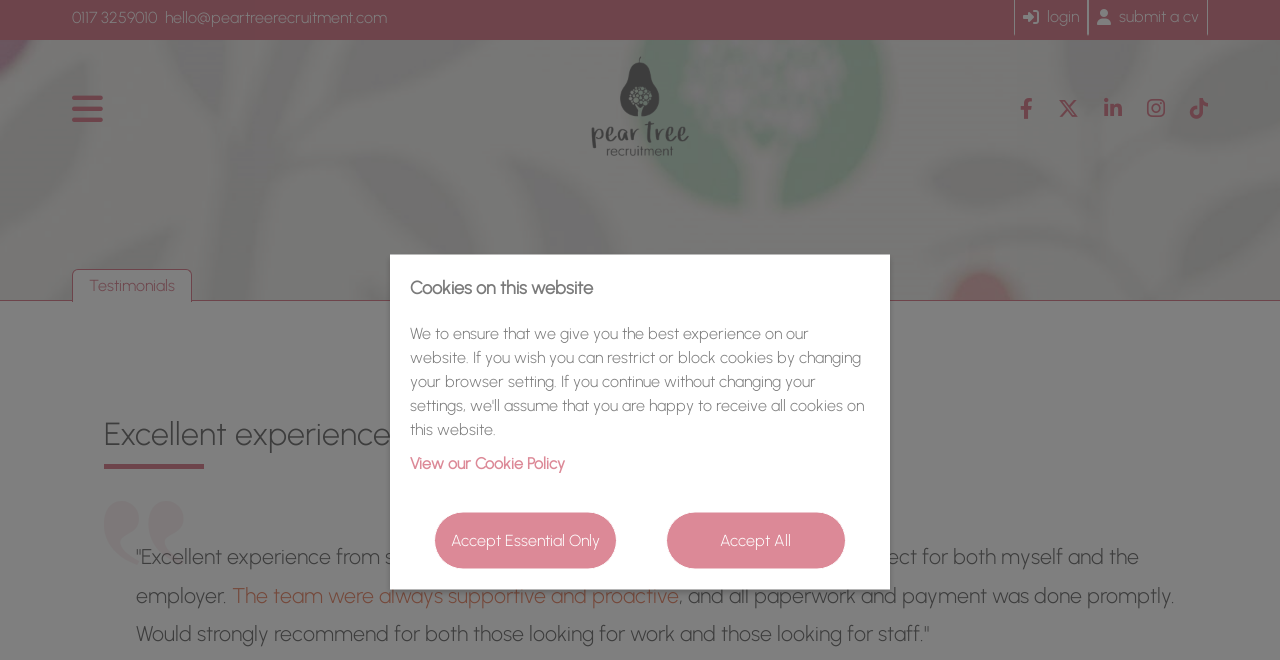Find the bounding box coordinates of the area to click in order to follow the instruction: "Submit a CV".

[0.85, 0.0, 0.944, 0.055]